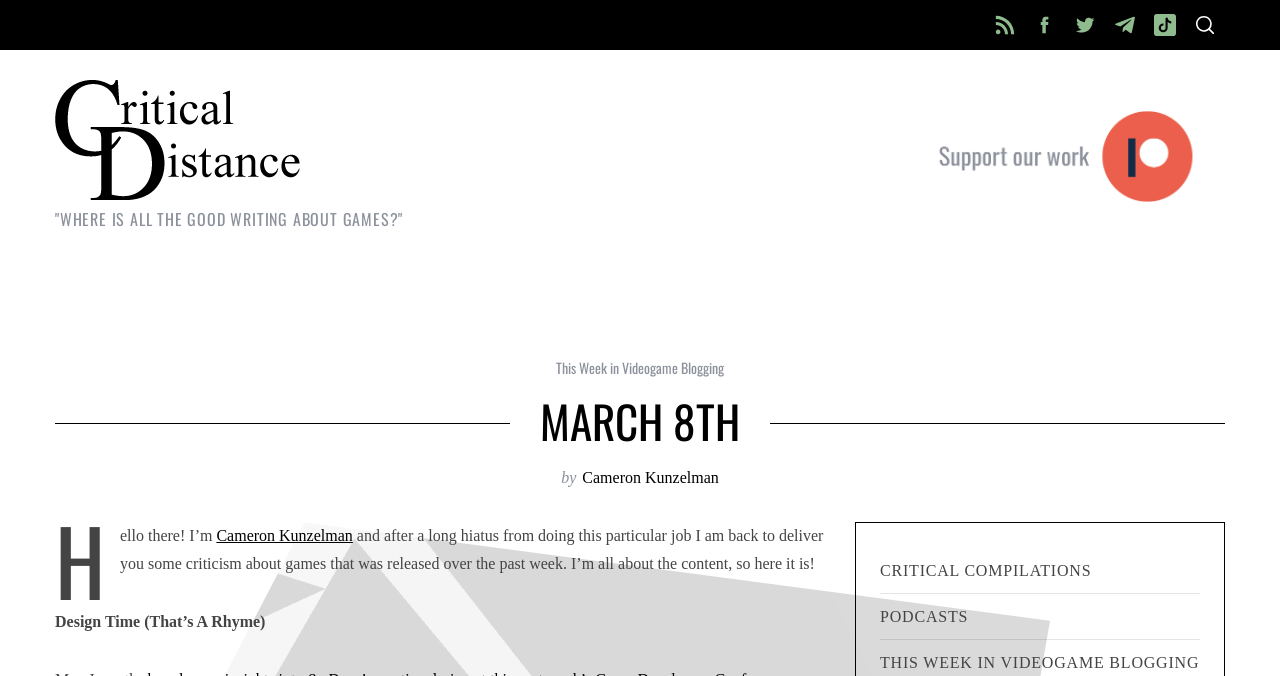Please identify the bounding box coordinates of the clickable region that I should interact with to perform the following instruction: "Visit the HOME page". The coordinates should be expressed as four float numbers between 0 and 1, i.e., [left, top, right, bottom].

[0.184, 0.391, 0.251, 0.479]